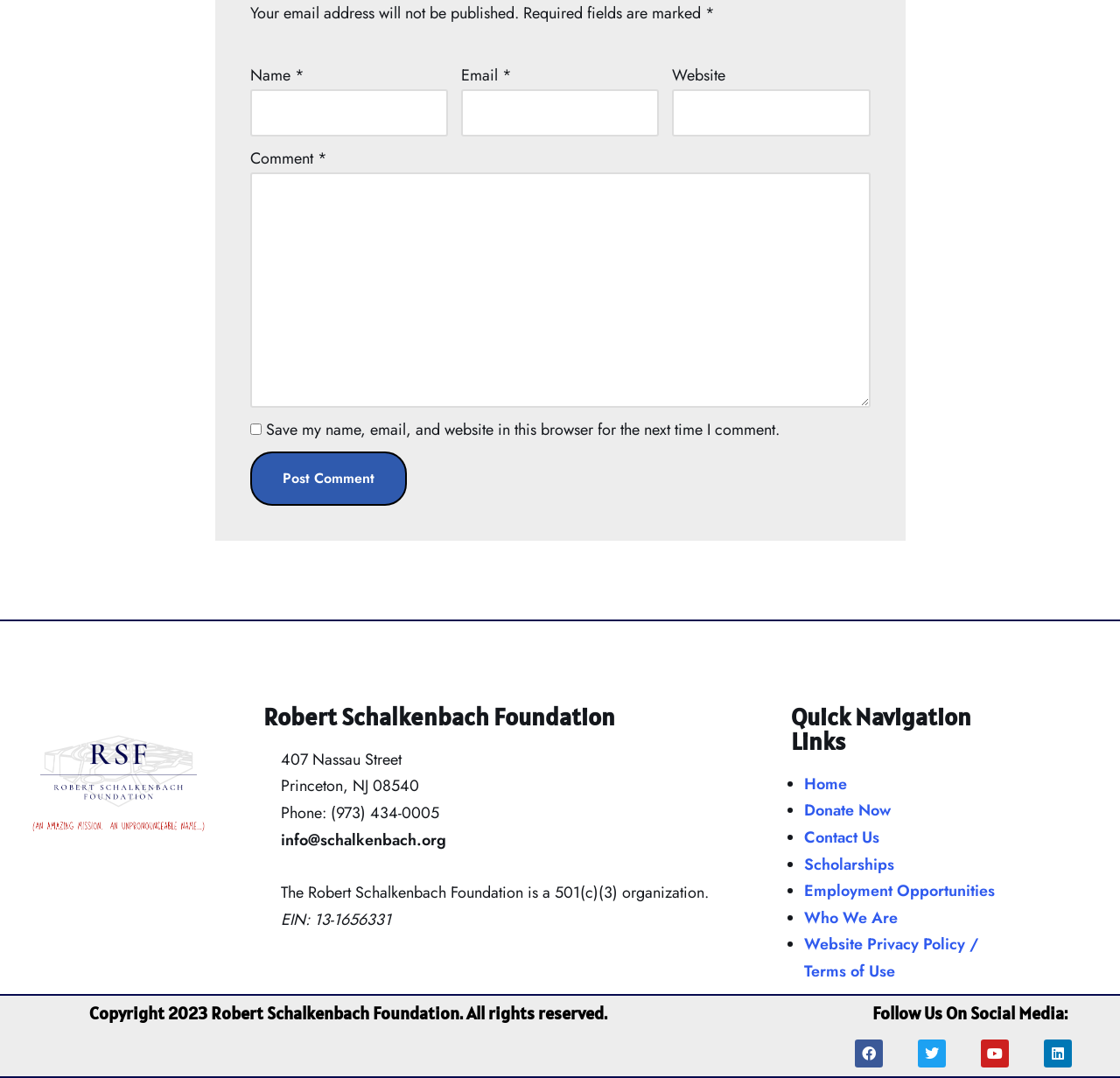How many social media platforms does the organization have?
Provide a short answer using one word or a brief phrase based on the image.

4